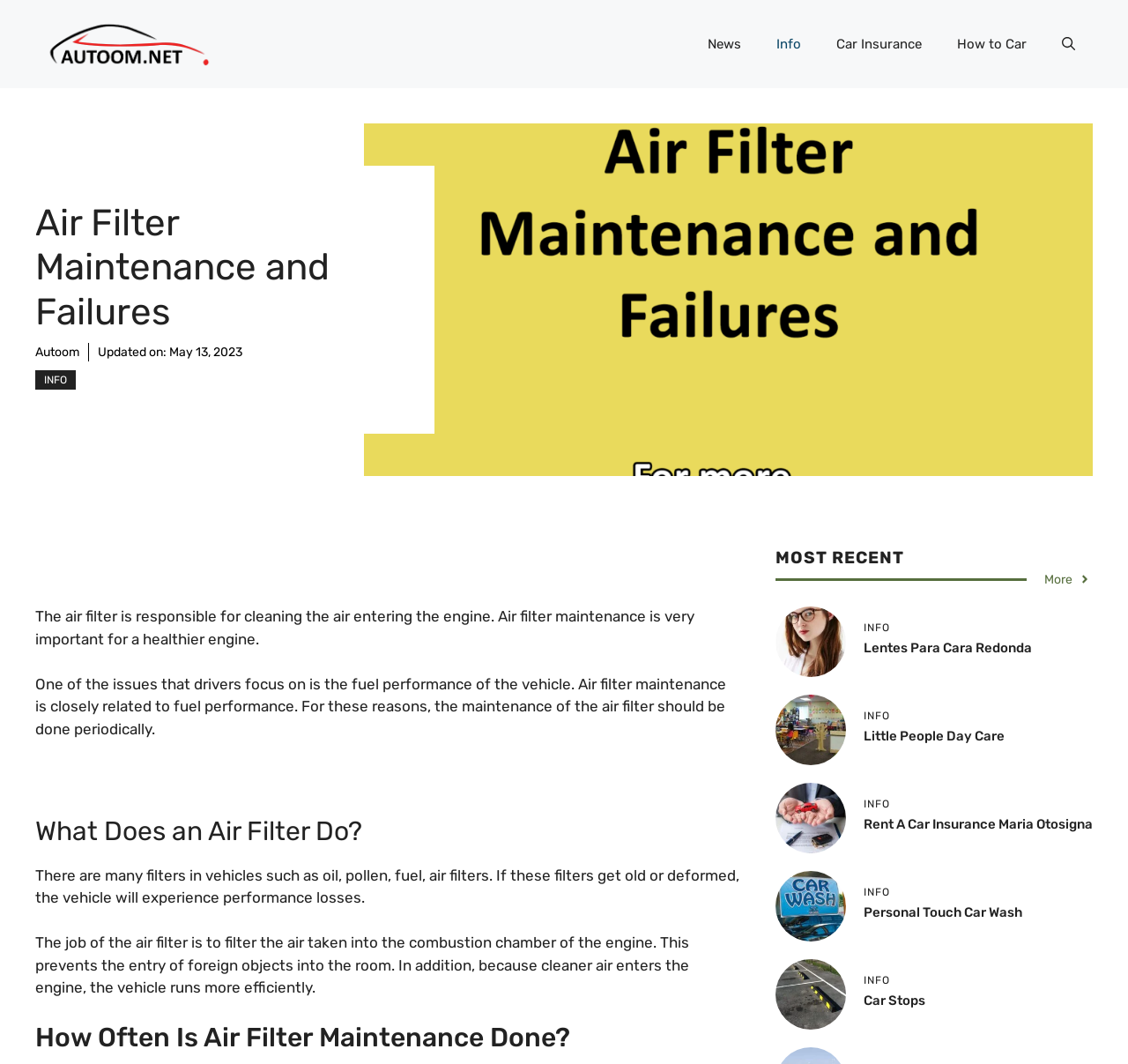Find the bounding box coordinates for the element that must be clicked to complete the instruction: "Open the search". The coordinates should be four float numbers between 0 and 1, indicated as [left, top, right, bottom].

[0.926, 0.017, 0.969, 0.066]